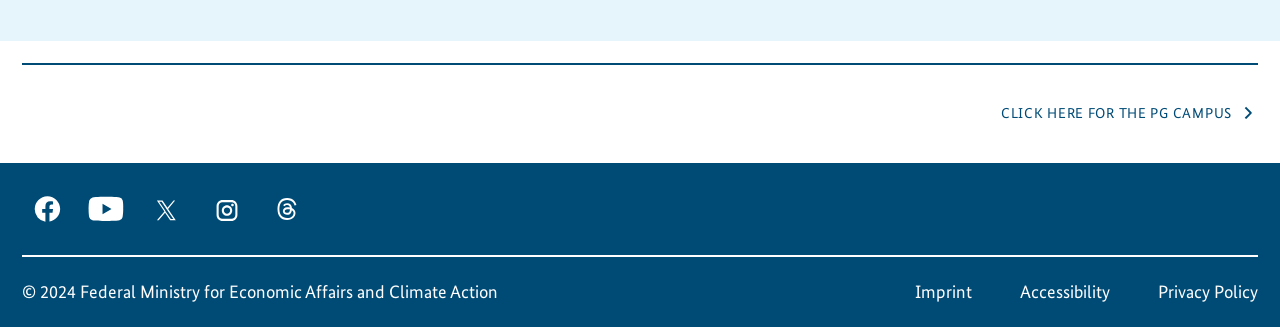Please provide a comprehensive answer to the question below using the information from the image: How many social media links are available?

I counted the number of social media links available on the webpage, which are facebook, youtube, twitter, instagram, and threads, totaling 5 links.